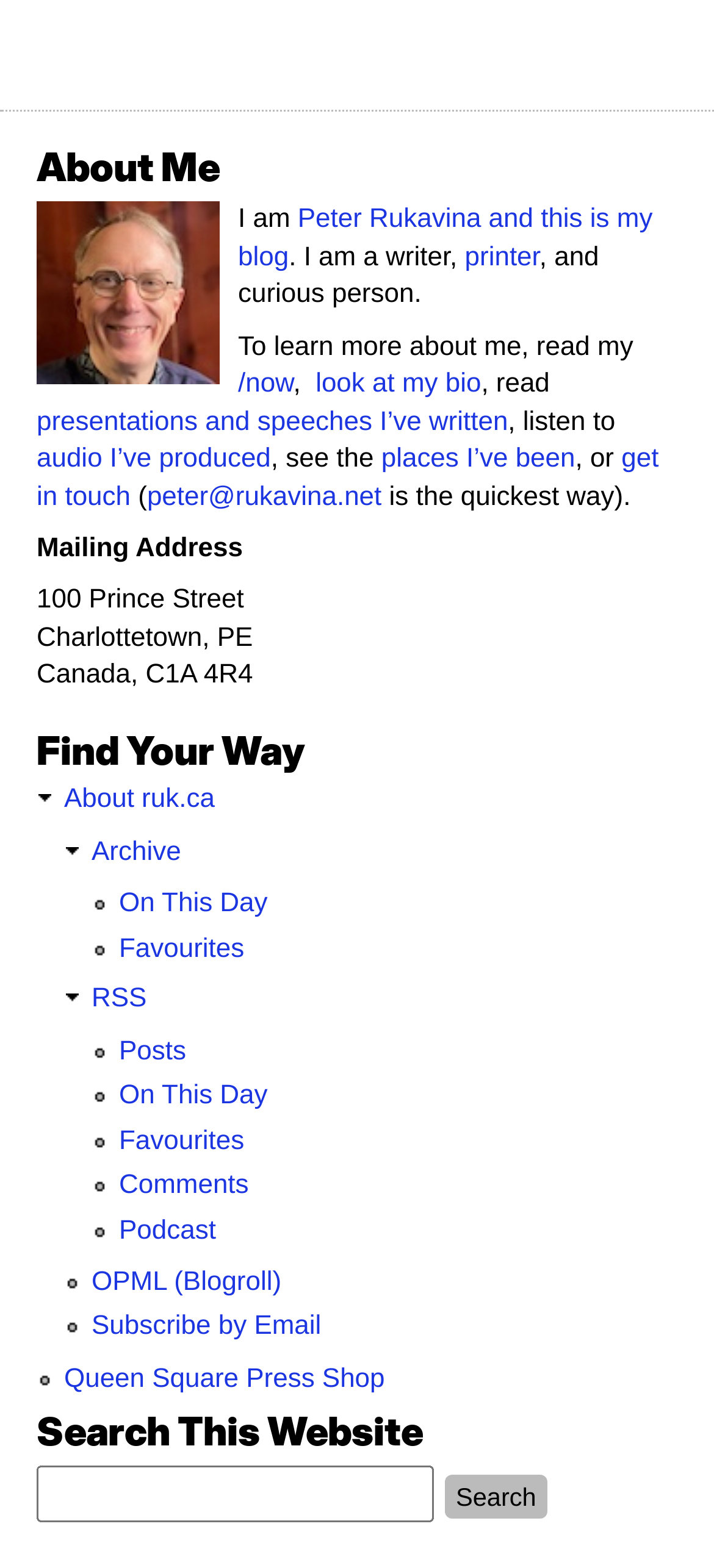Please provide the bounding box coordinate of the region that matches the element description: About ruk.ca. Coordinates should be in the format (top-left x, top-left y, bottom-right x, bottom-right y) and all values should be between 0 and 1.

[0.09, 0.501, 0.301, 0.519]